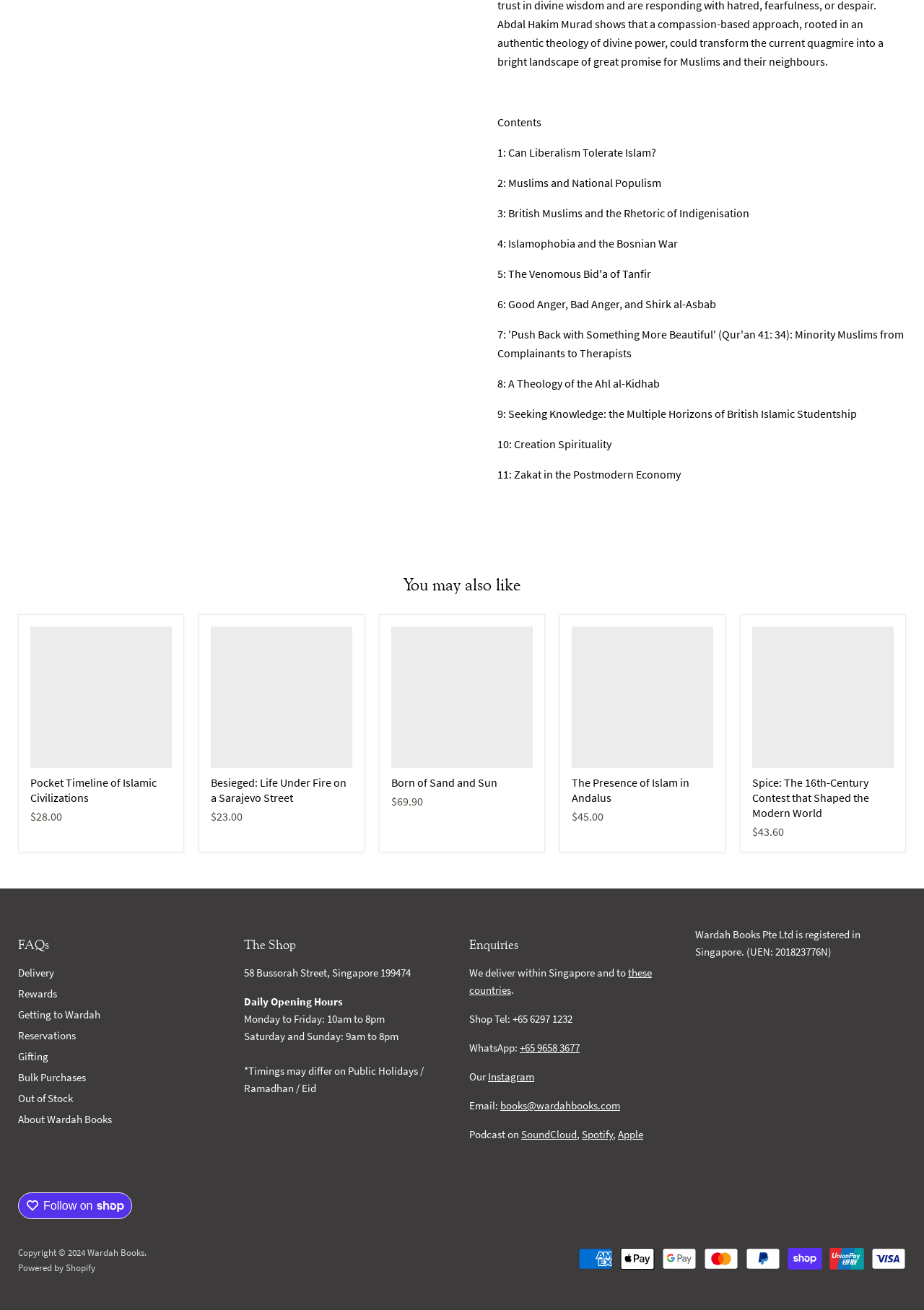Extract the bounding box coordinates of the UI element described: "+65 9658 3677". Provide the coordinates in the format [left, top, right, bottom] with values ranging from 0 to 1.

[0.562, 0.795, 0.627, 0.805]